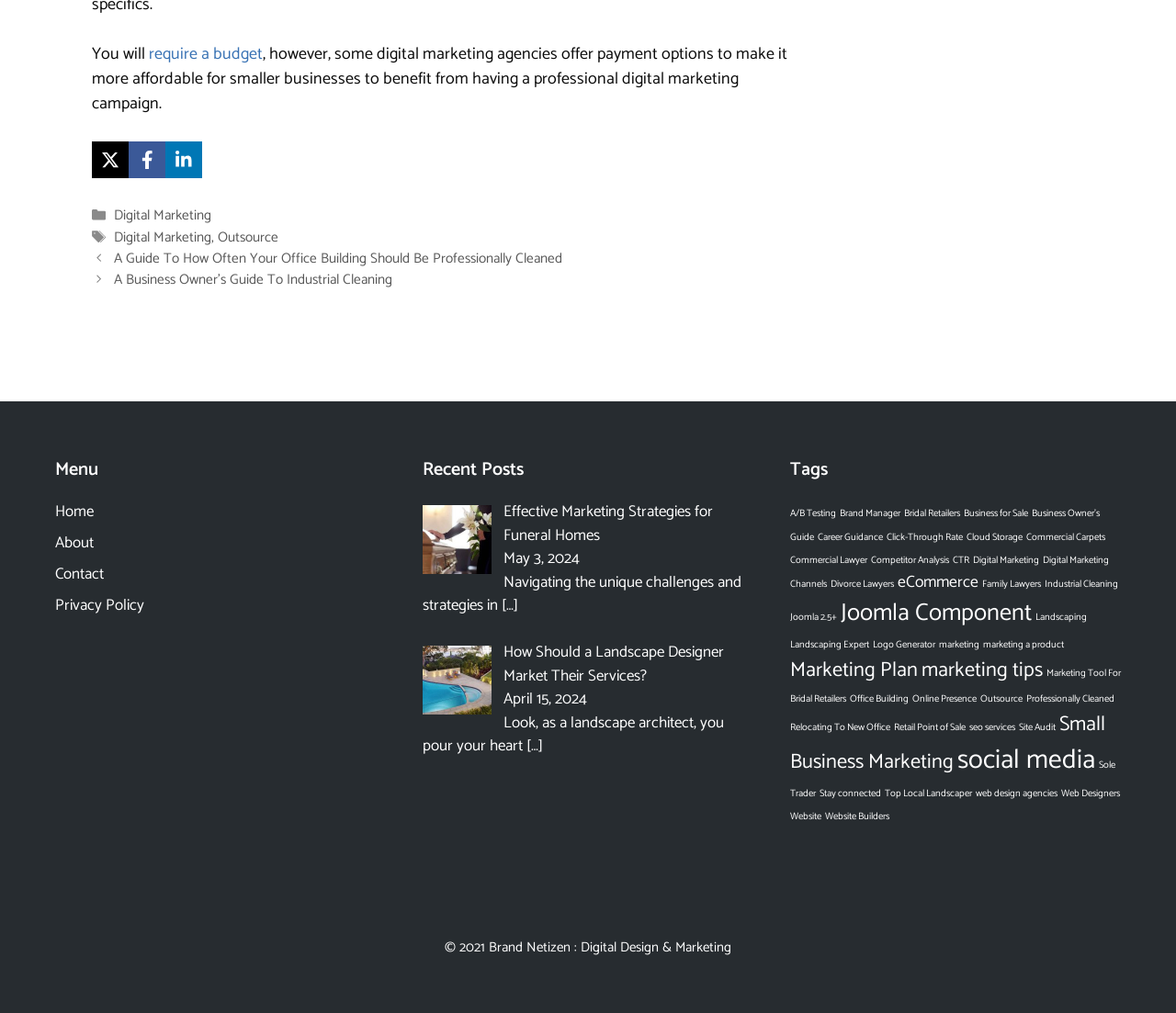Find and specify the bounding box coordinates that correspond to the clickable region for the instruction: "Read the post 'A Guide To How Often Your Office Building Should Be Professionally Cleaned'".

[0.097, 0.244, 0.478, 0.267]